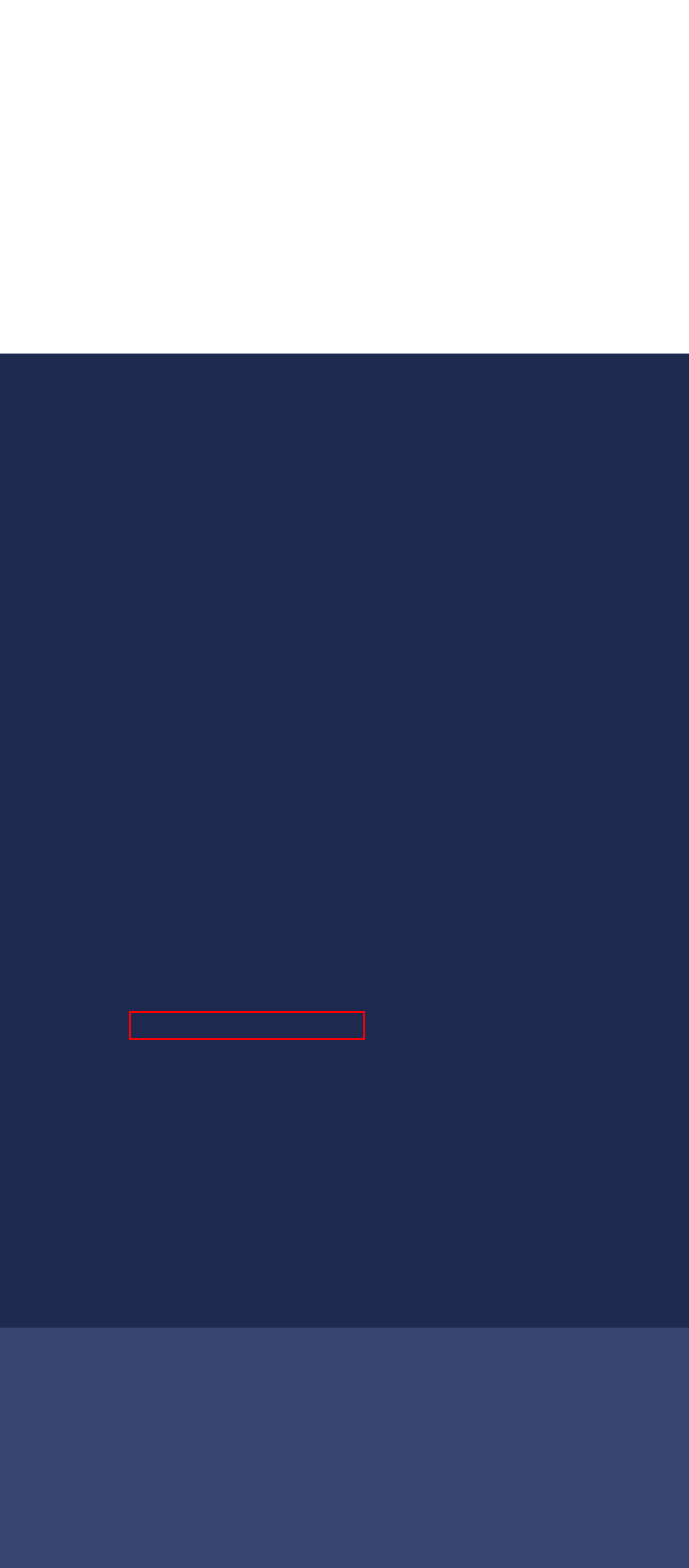You have a screenshot of a webpage with a red bounding box highlighting a UI element. Your task is to select the best webpage description that corresponds to the new webpage after clicking the element. Here are the descriptions:
A. Careers | ZEDRA
B. Insights | ZEDRA
C. Our People | ZEDRA
D. News | ZEDRA
E. Legal & Regulatory | ZEDRA
F. Cookie Policy | ZEDRA
G. Home | ZEDRA
H. Sue Wakefield | ZEDRA

E